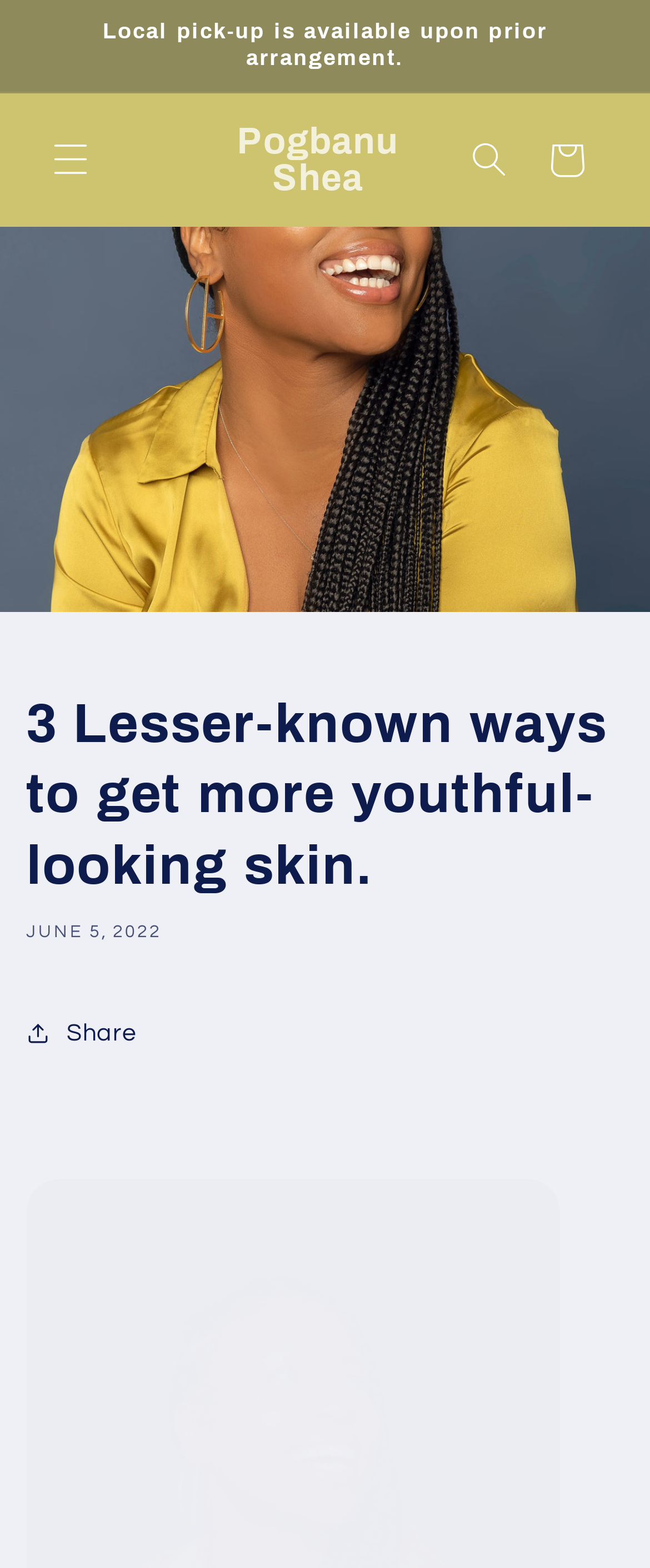Give a succinct answer to this question in a single word or phrase: 
What is the purpose of the button with the text 'Cart'?

To open cart dialog